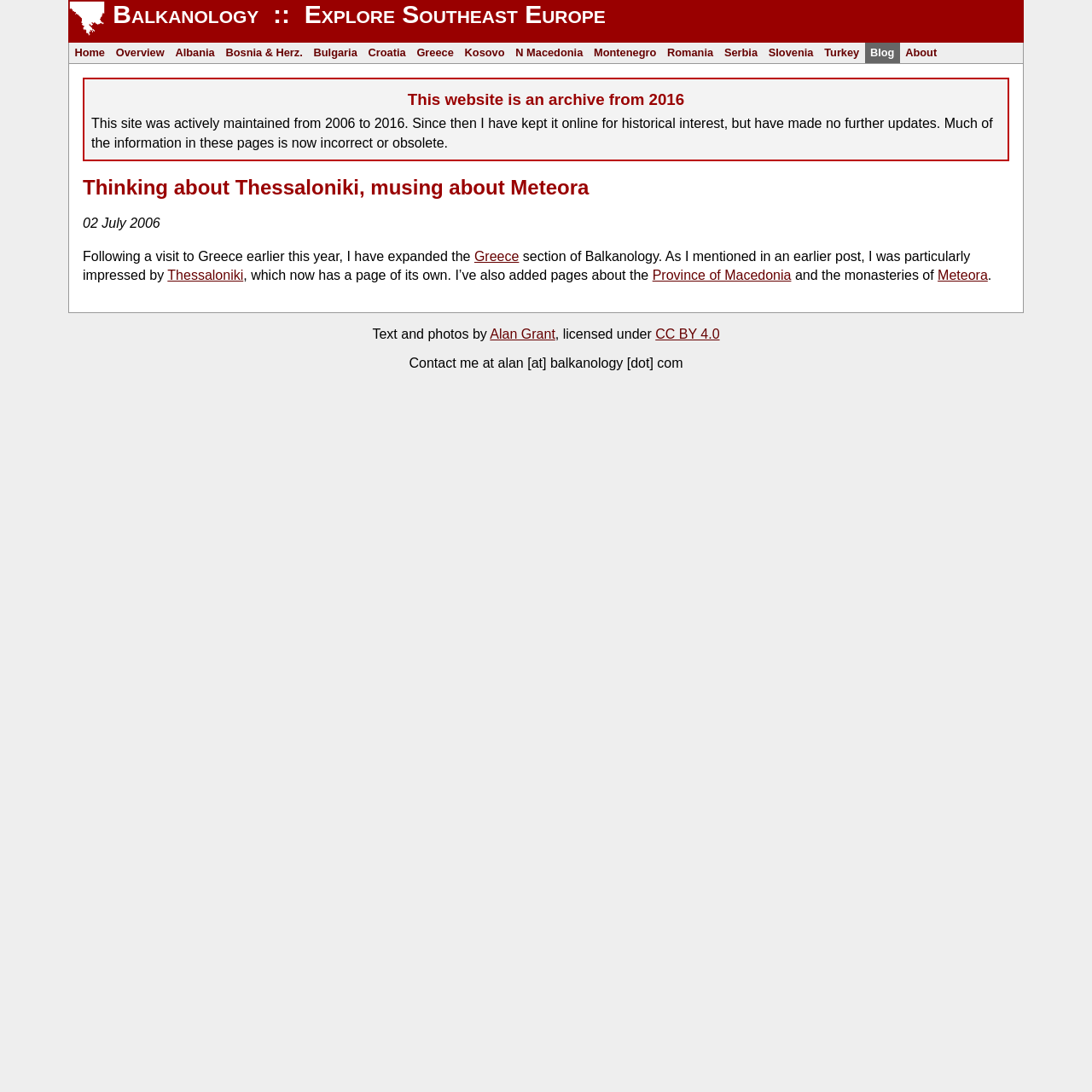What is the principal heading displayed on the webpage?

 Balkanology  ::  Explore Southeast Europe